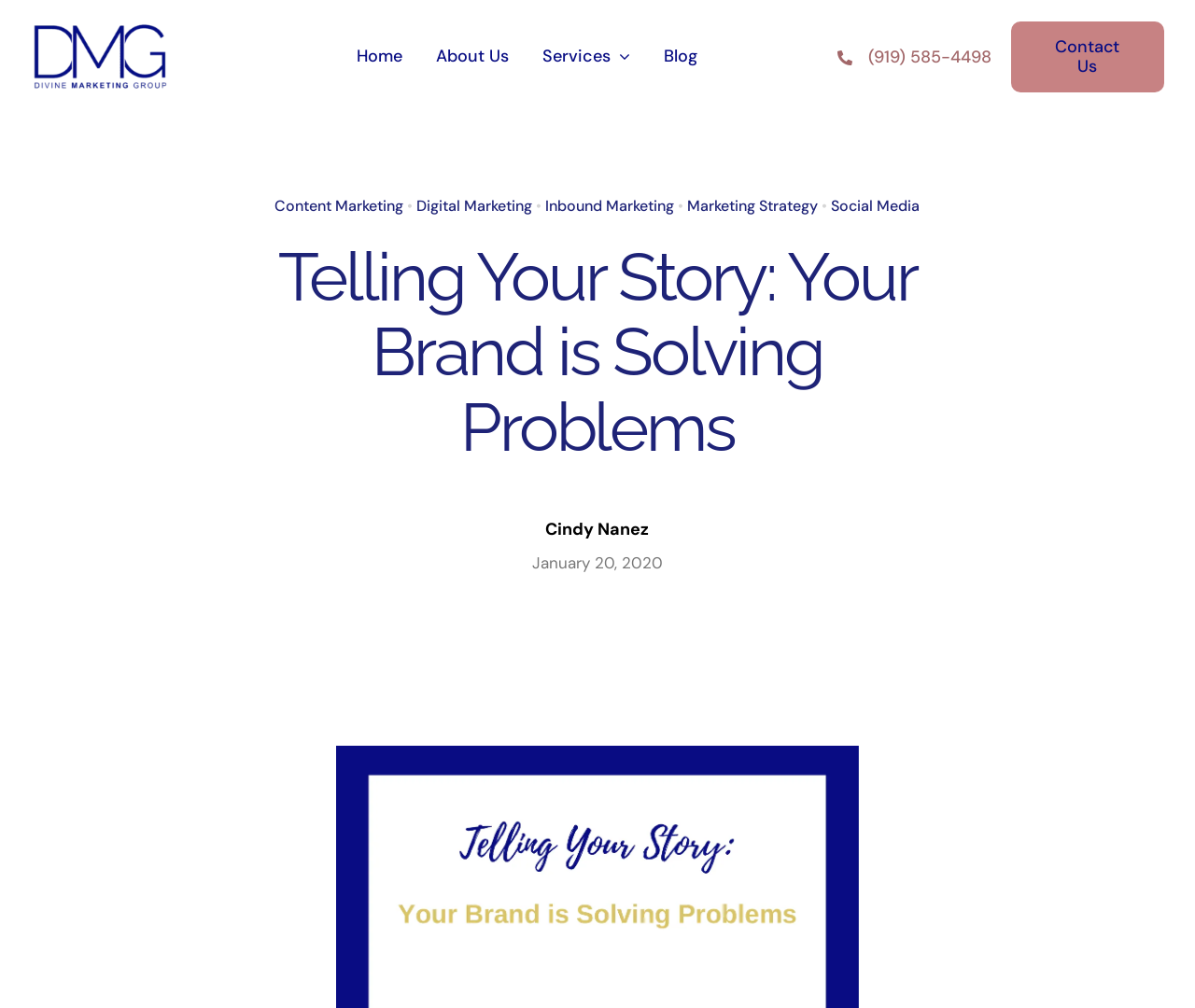Give a concise answer of one word or phrase to the question: 
What is the logo image name?

DMG Logo Square